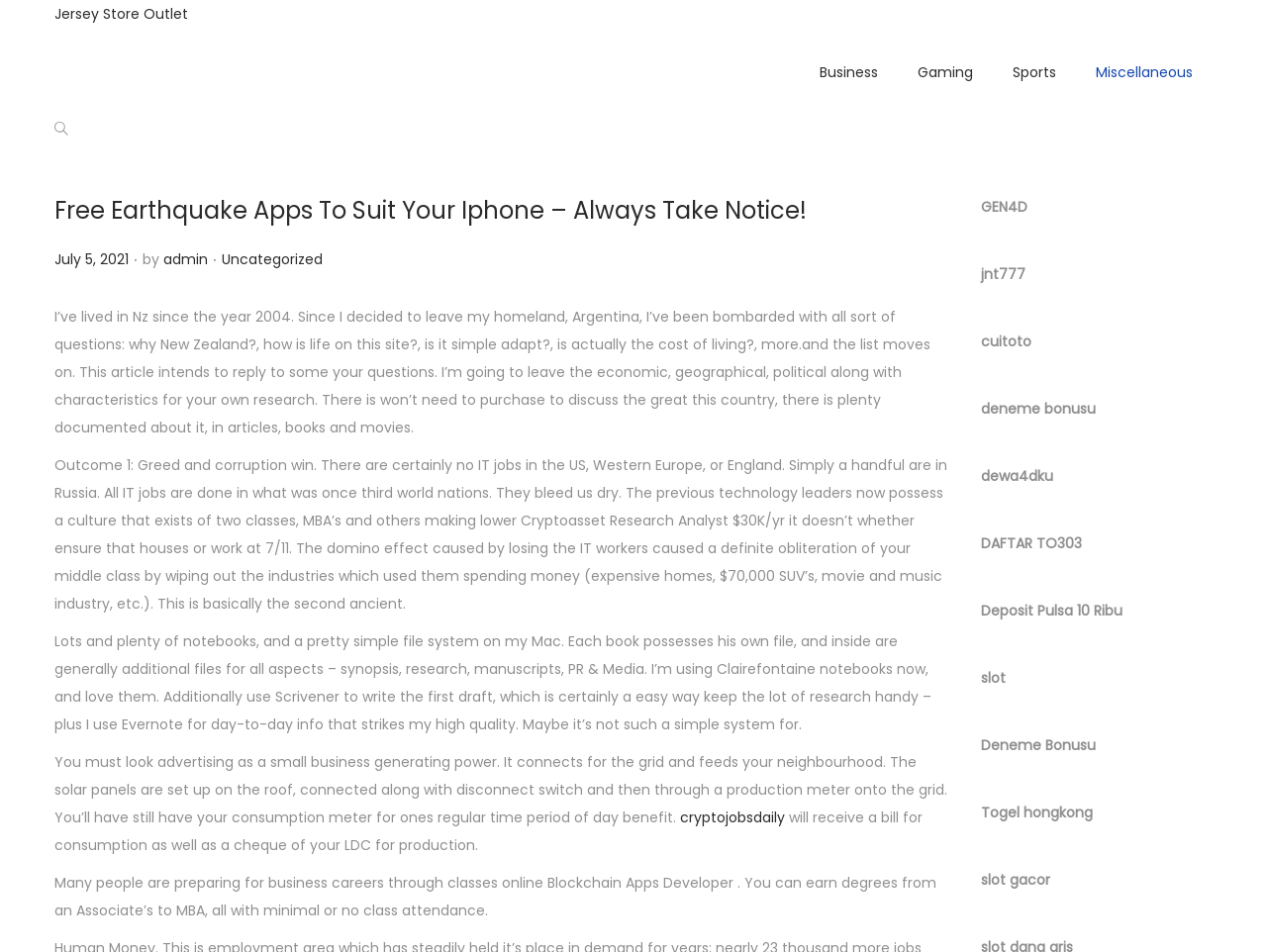Find the bounding box coordinates for the UI element that matches this description: "slot gacor".

[0.774, 0.914, 0.829, 0.935]